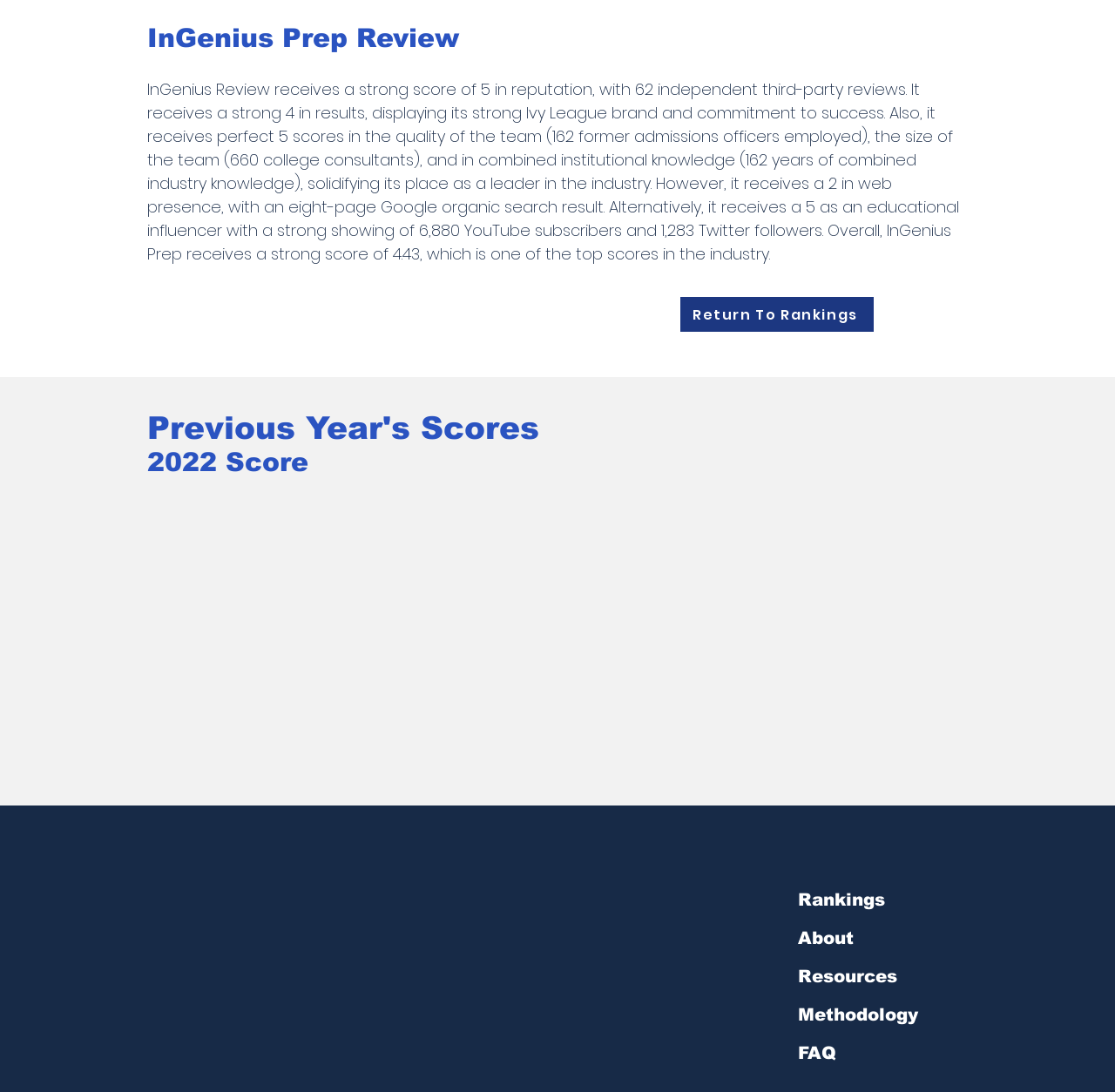Answer with a single word or phrase: 
How many YouTube subscribers does InGenius Prep have?

6,880